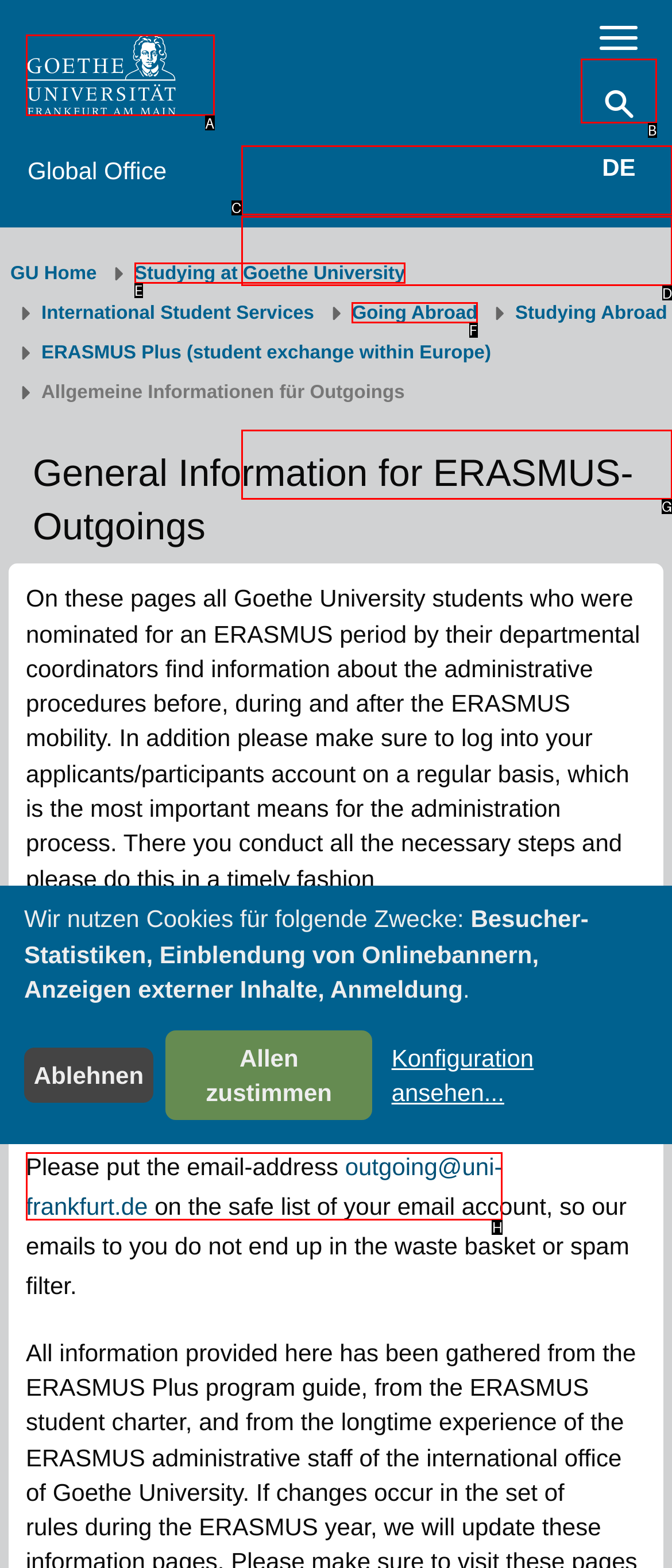To complete the instruction: Click on 'Before You Start', which HTML element should be clicked?
Respond with the option's letter from the provided choices.

C